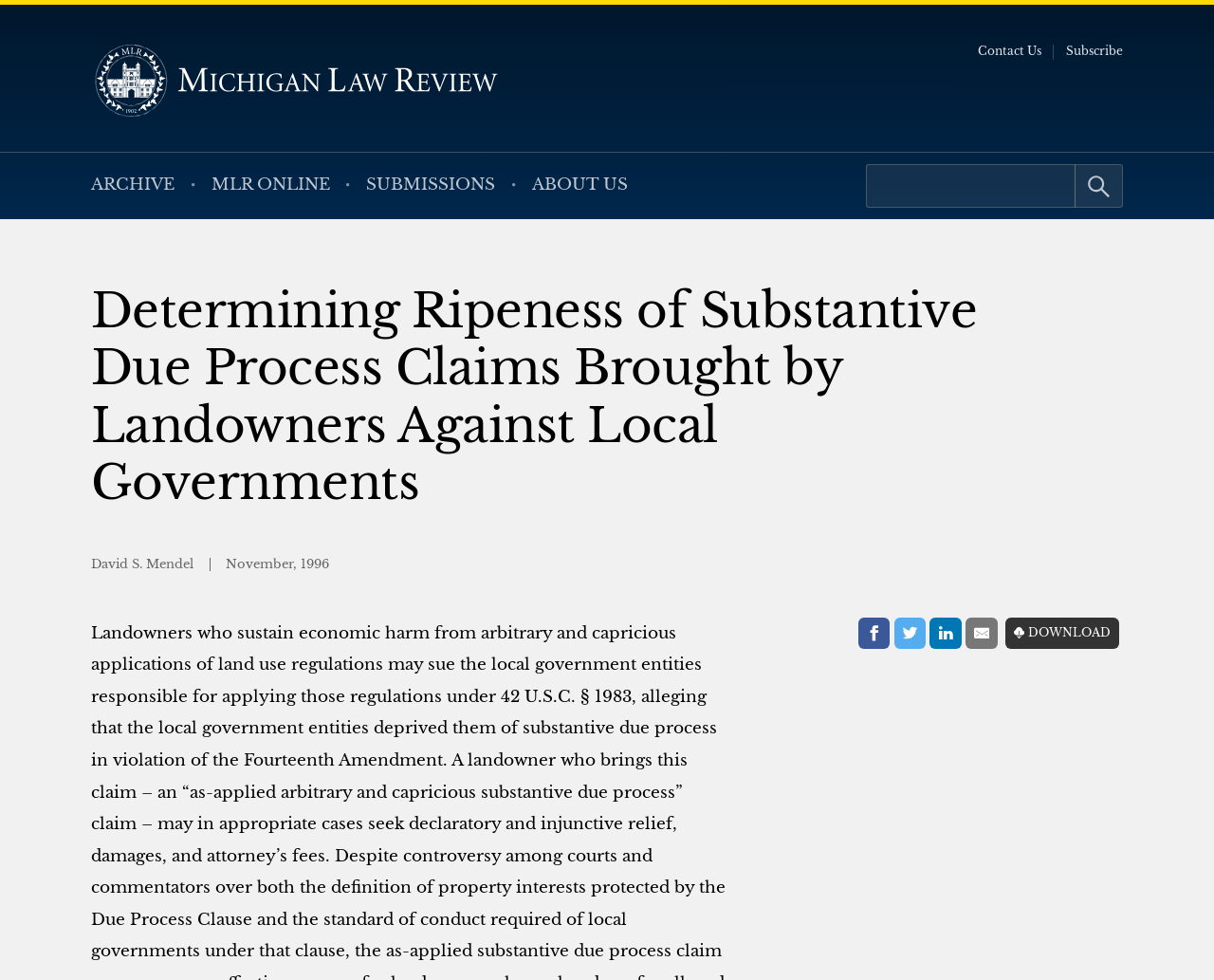What is the name of the law review?
Based on the image, respond with a single word or phrase.

Michigan Law Review